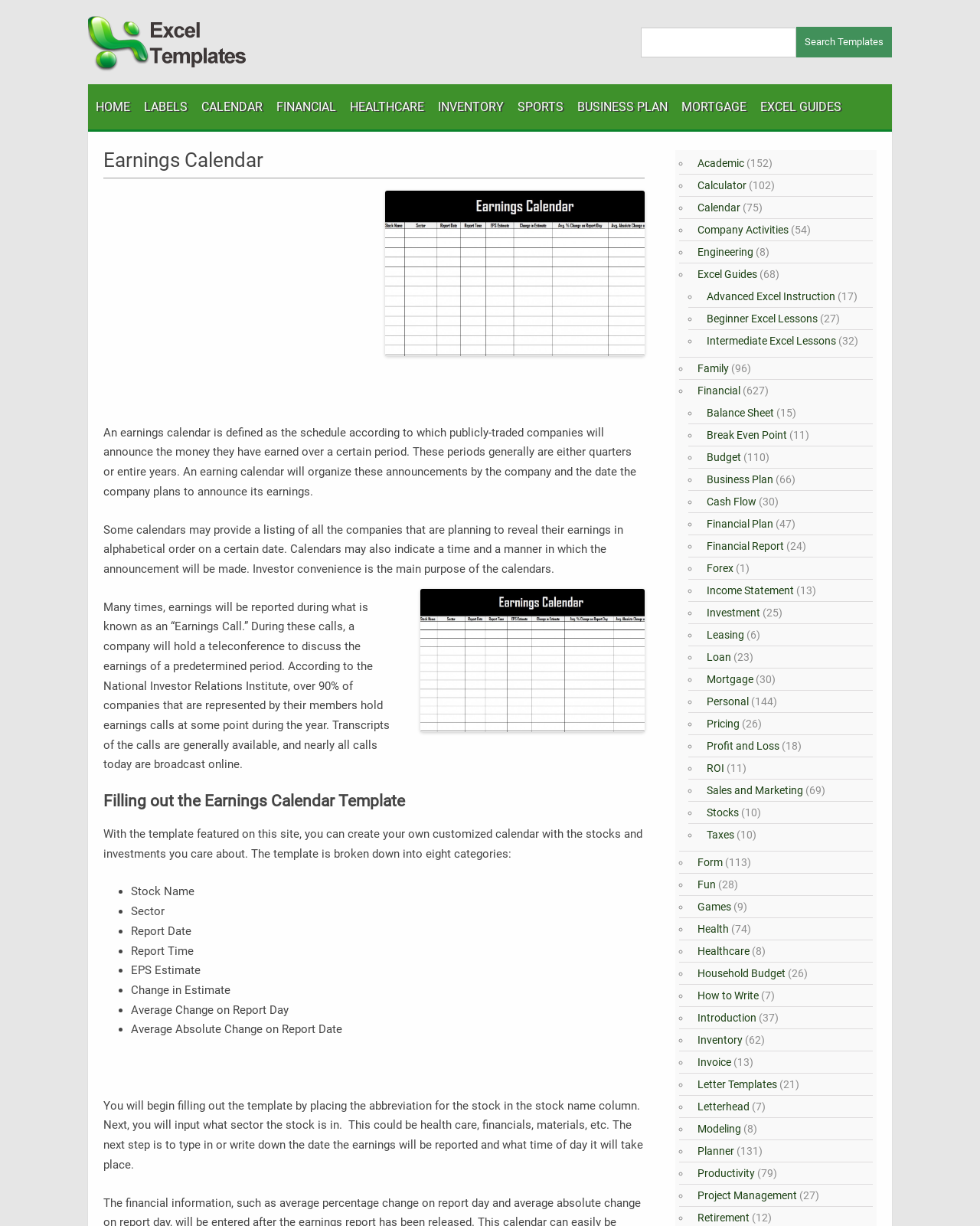Locate the bounding box coordinates of the area where you should click to accomplish the instruction: "Search for templates".

[0.654, 0.022, 0.91, 0.047]